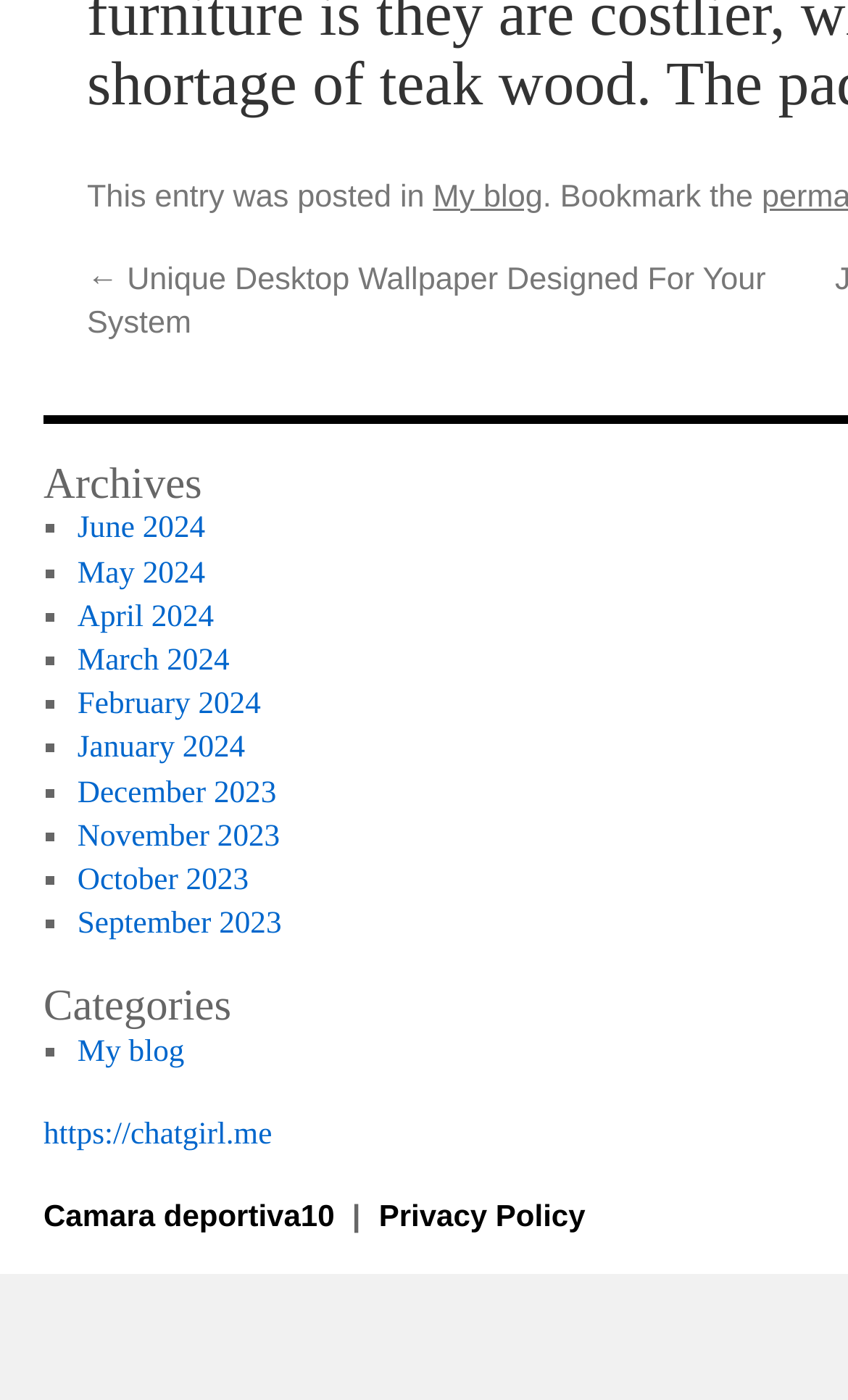Identify the bounding box coordinates of the element that should be clicked to fulfill this task: "check Privacy Policy". The coordinates should be provided as four float numbers between 0 and 1, i.e., [left, top, right, bottom].

[0.447, 0.855, 0.69, 0.88]